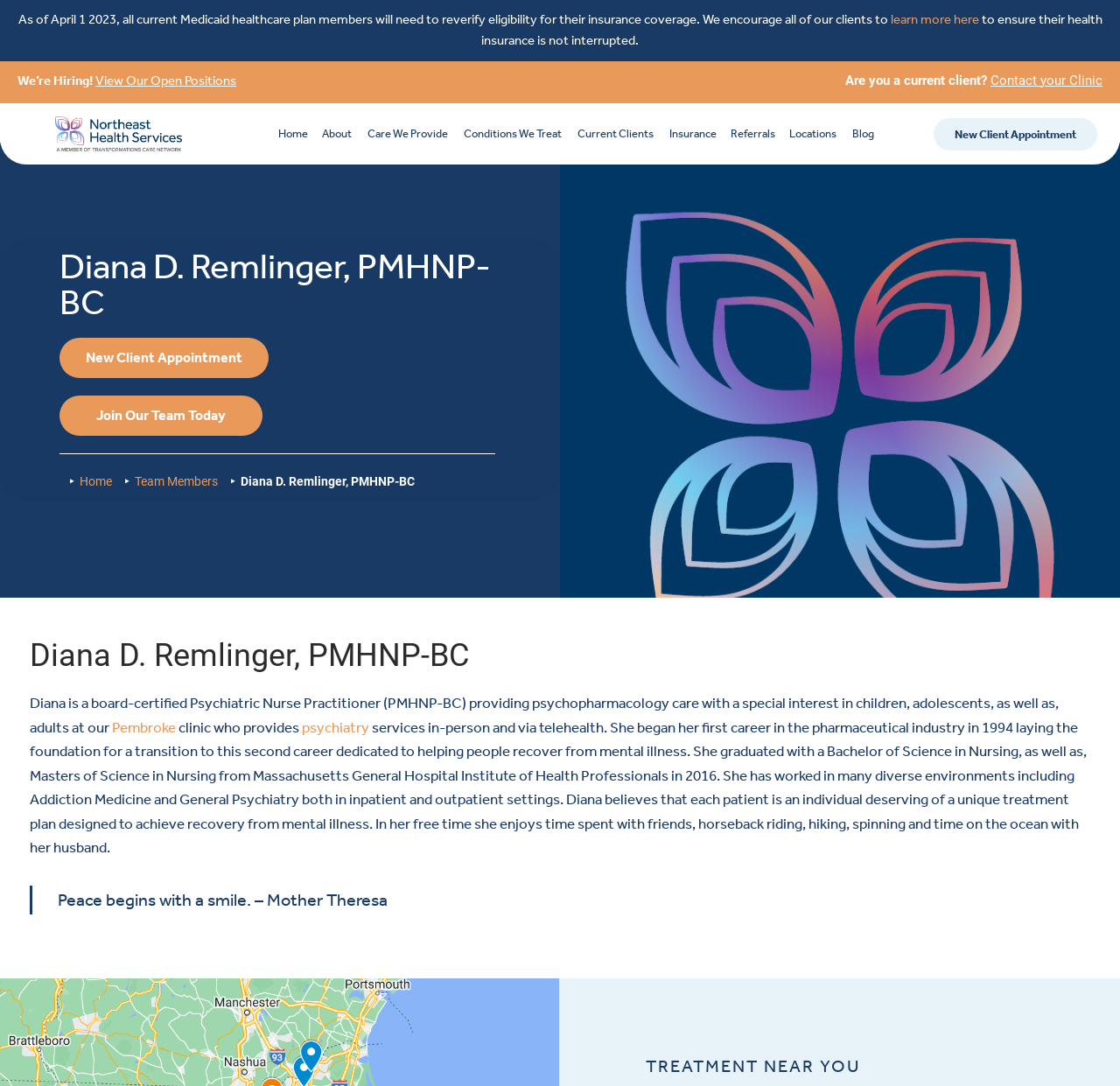What is the name of the organization mentioned on the webpage?
Can you provide a detailed and comprehensive answer to the question?

The webpage contains a link with the text 'NEHS full logo', which suggests that the organization mentioned is Northeast Health Services.